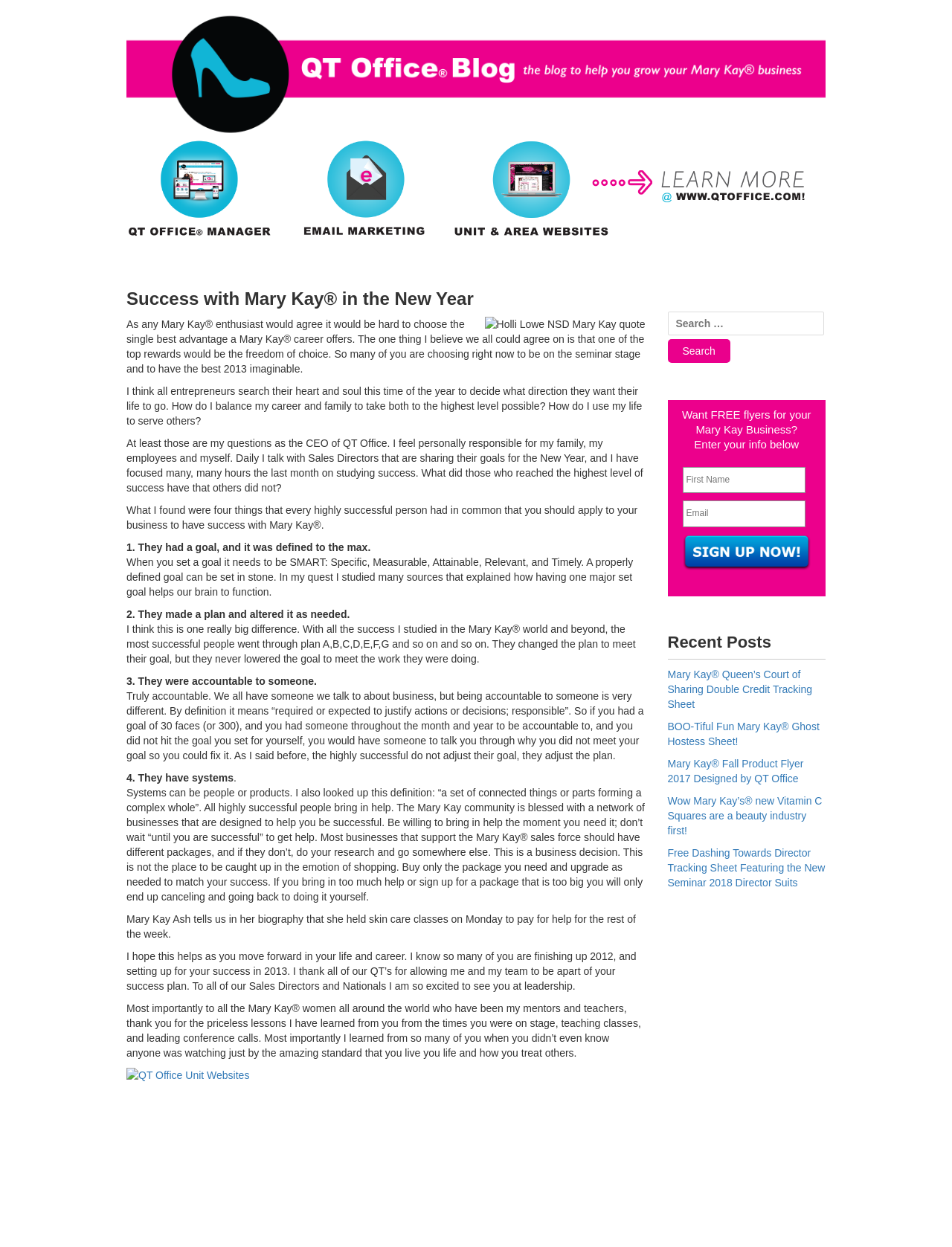What is the name of the founder of Mary Kay?
Provide a short answer using one word or a brief phrase based on the image.

Mary Kay Ash